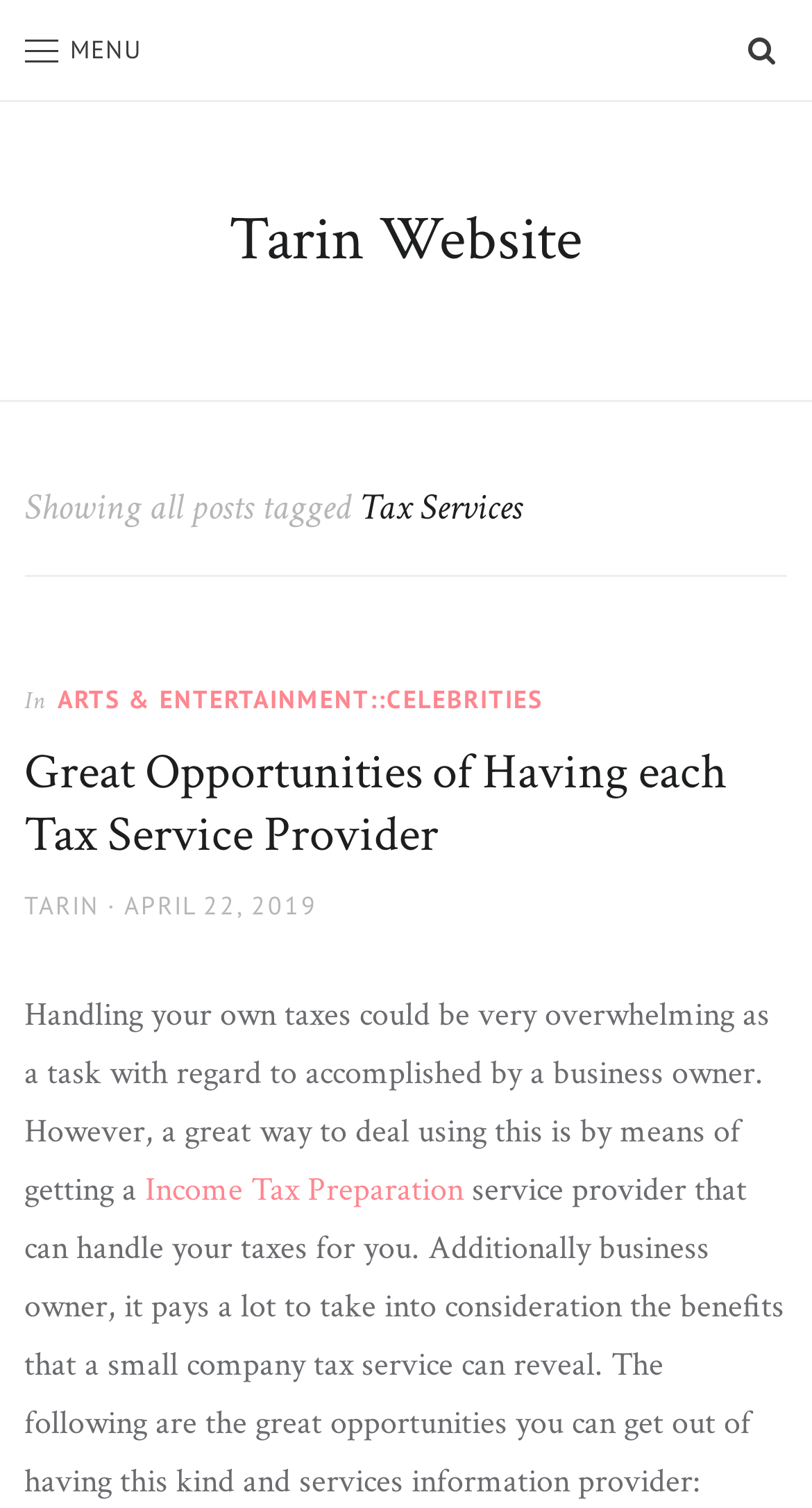Answer the following inquiry with a single word or phrase:
What is the topic of the post?

Tax Services